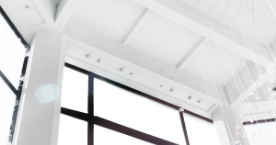Provide a one-word or short-phrase response to the question:
What is the topic of the article associated with the image?

Cleaning hard to reach windows